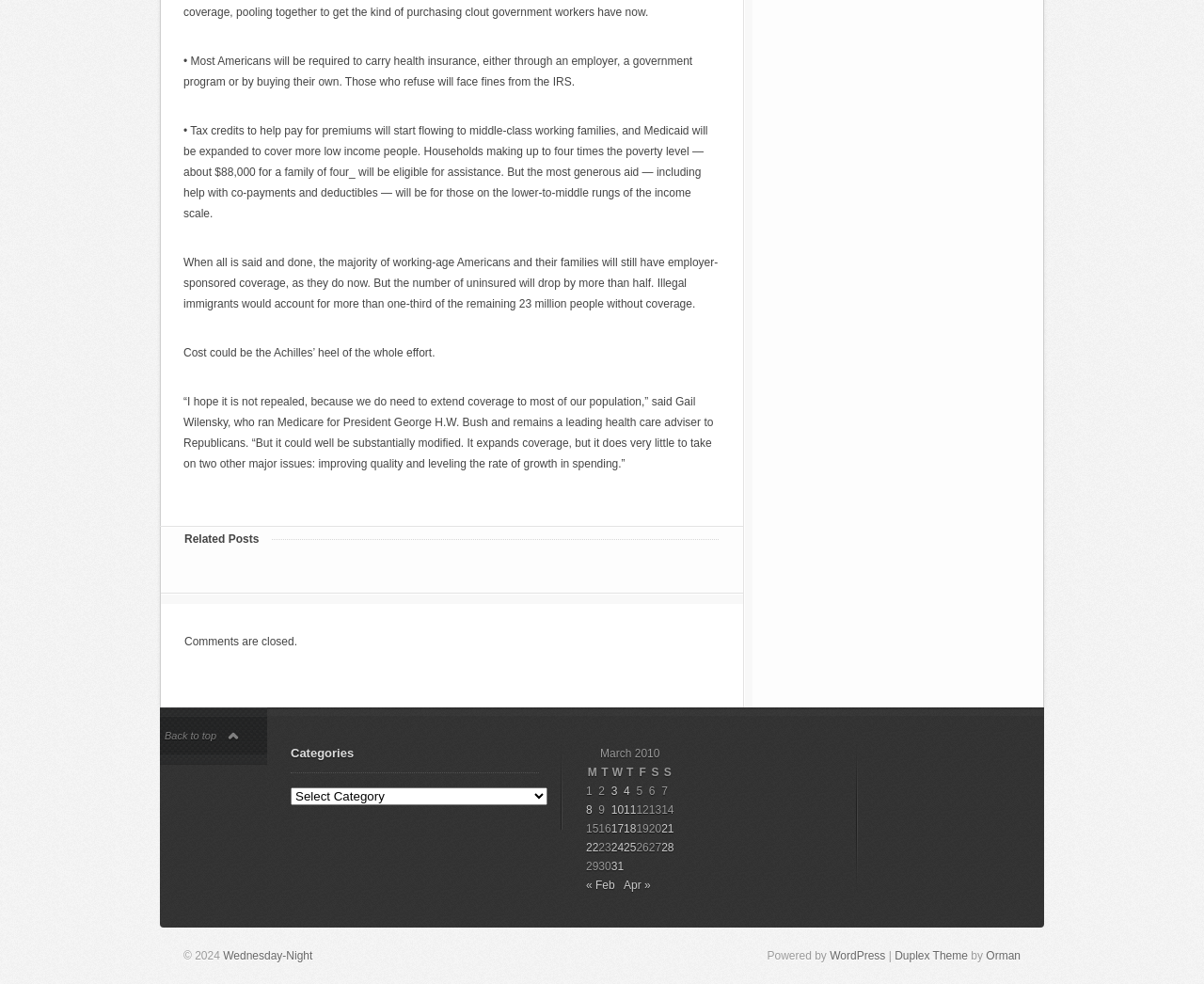Identify the bounding box coordinates necessary to click and complete the given instruction: "Go to 'Apr'".

[0.518, 0.893, 0.54, 0.906]